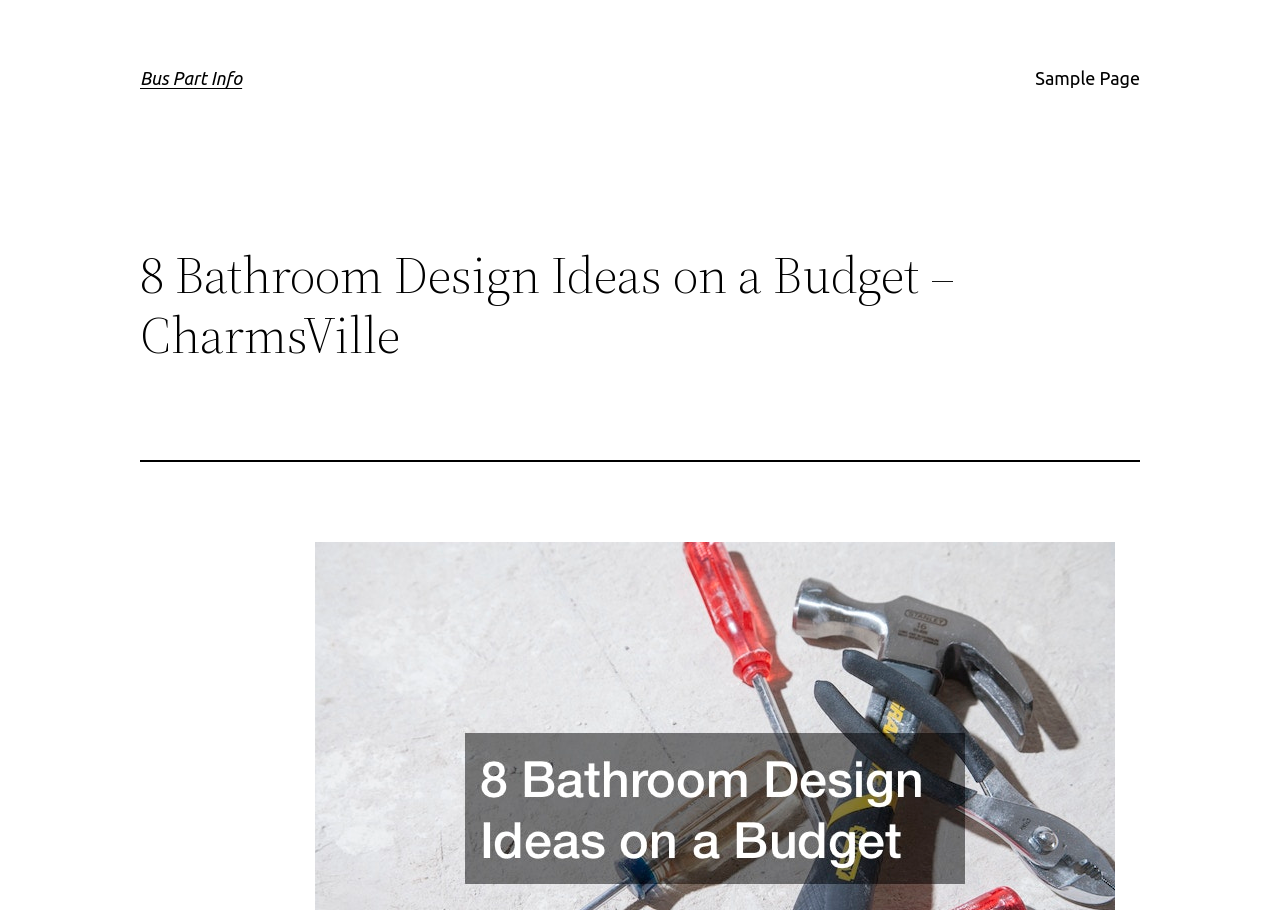Extract the top-level heading from the webpage and provide its text.

Bus Part Info